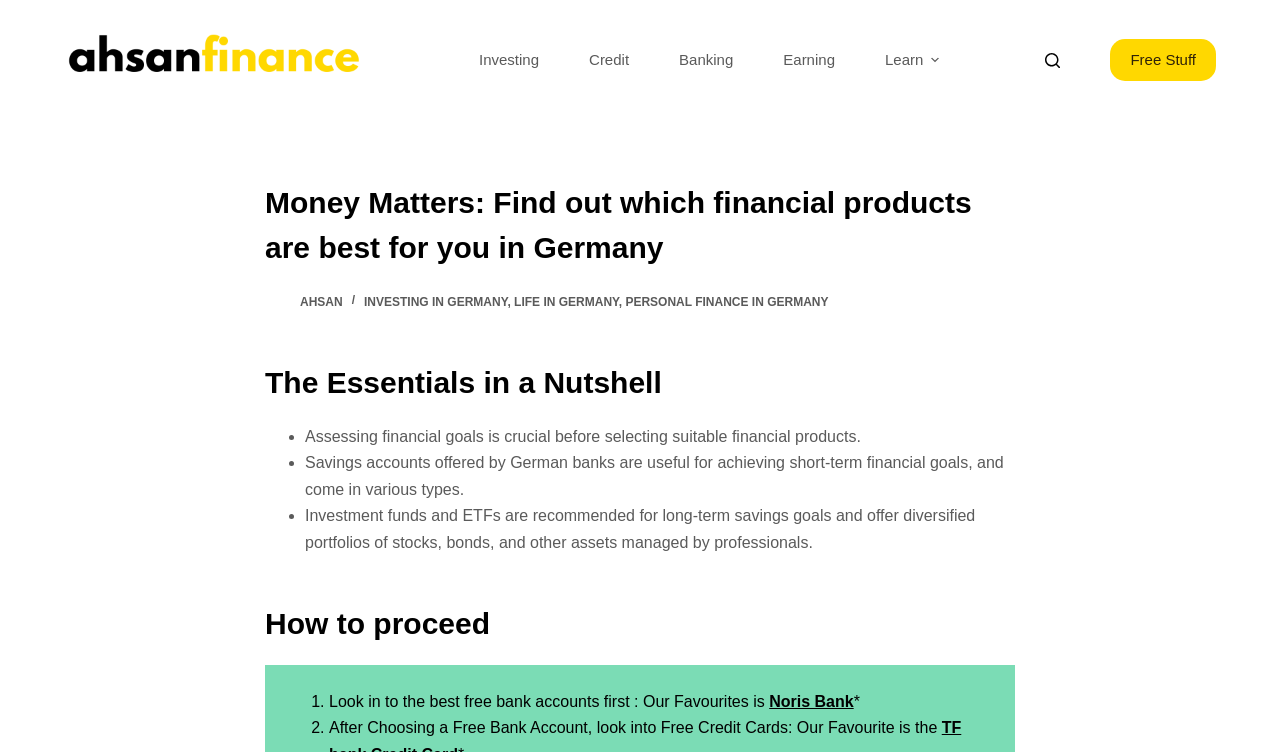Find the bounding box coordinates of the element to click in order to complete this instruction: "Search for financial products". The bounding box coordinates must be four float numbers between 0 and 1, denoted as [left, top, right, bottom].

[0.817, 0.07, 0.828, 0.09]